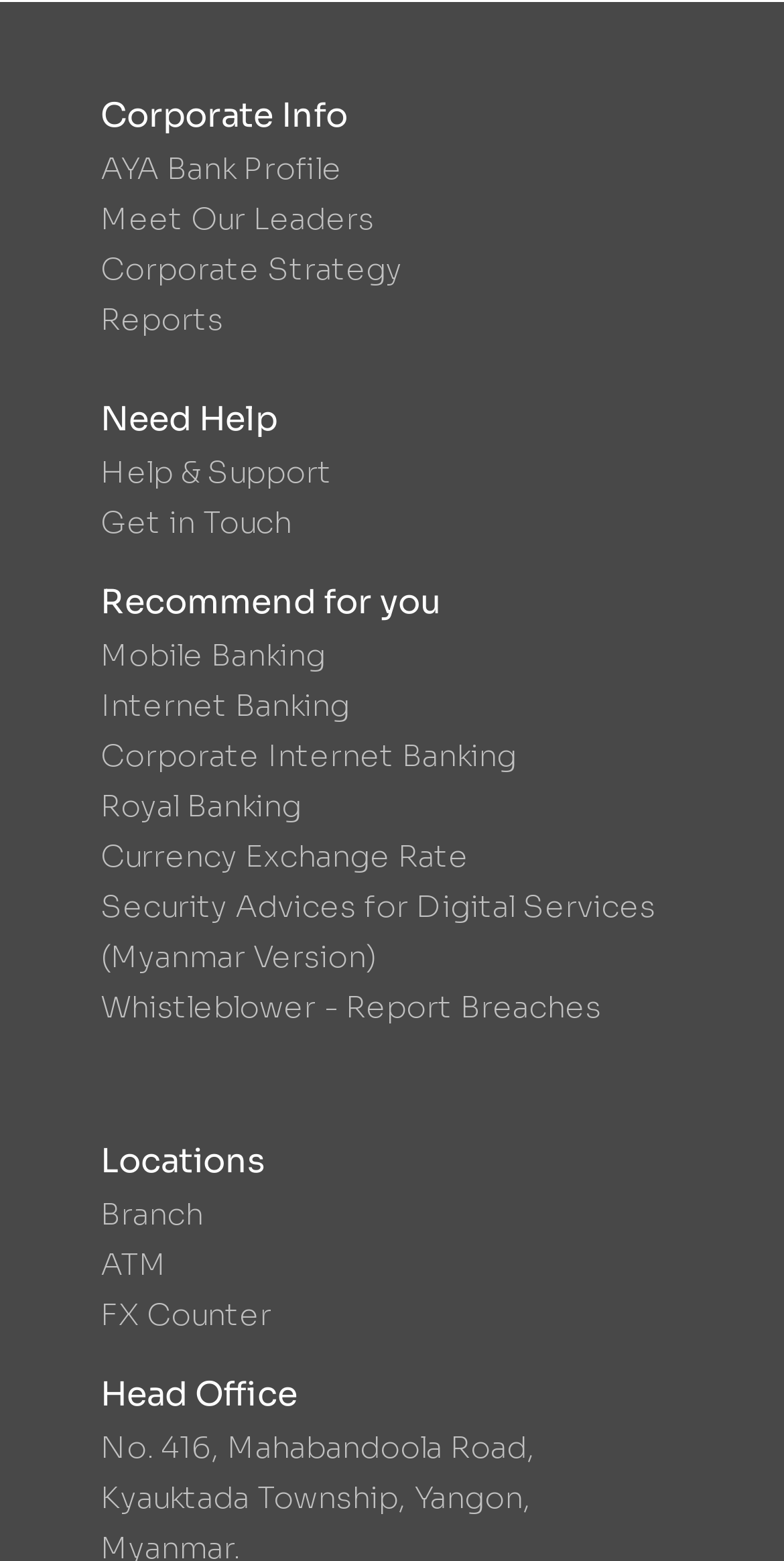Indicate the bounding box coordinates of the element that needs to be clicked to satisfy the following instruction: "Use Mobile Banking". The coordinates should be four float numbers between 0 and 1, i.e., [left, top, right, bottom].

[0.128, 0.403, 0.872, 0.435]